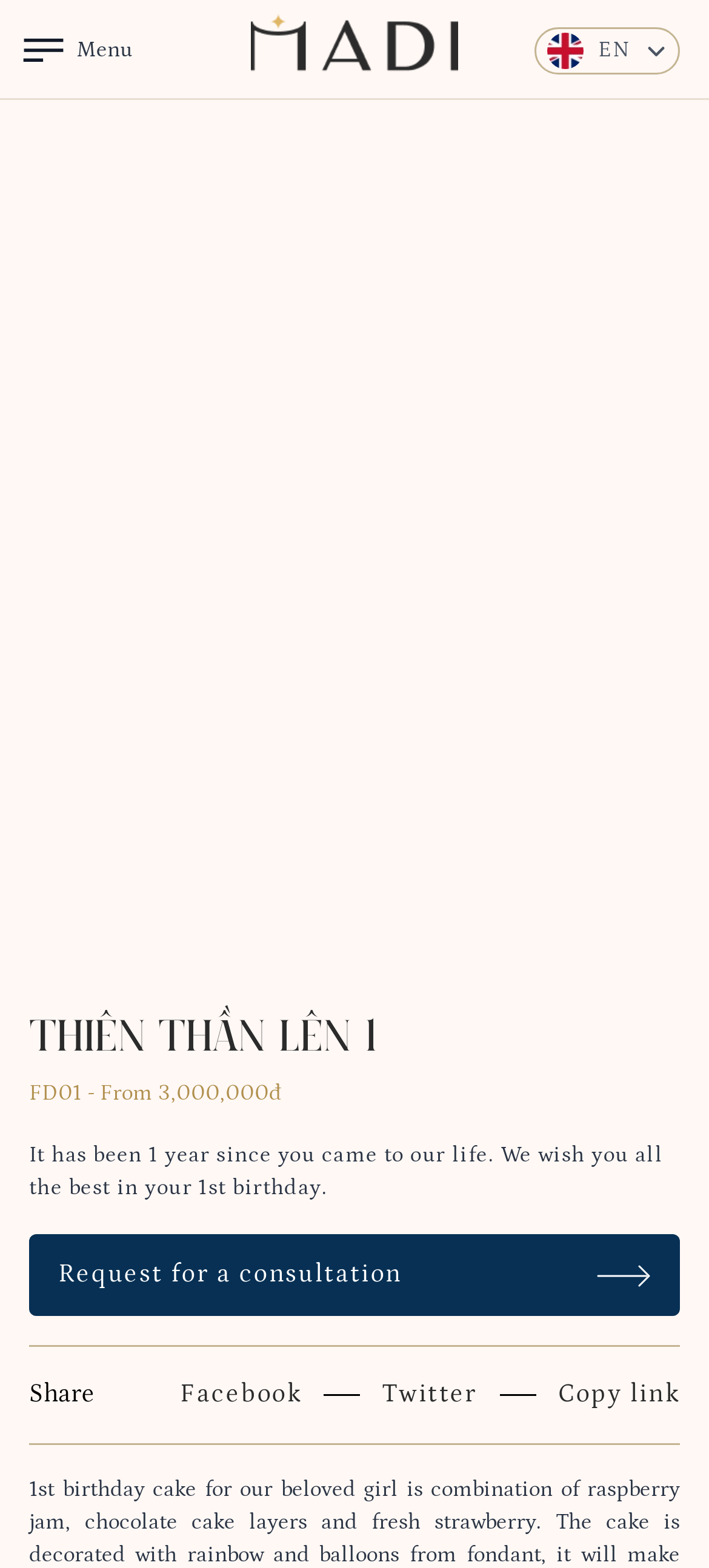Please respond to the question using a single word or phrase:
What is the price range of the cake?

From 3,000,000đ